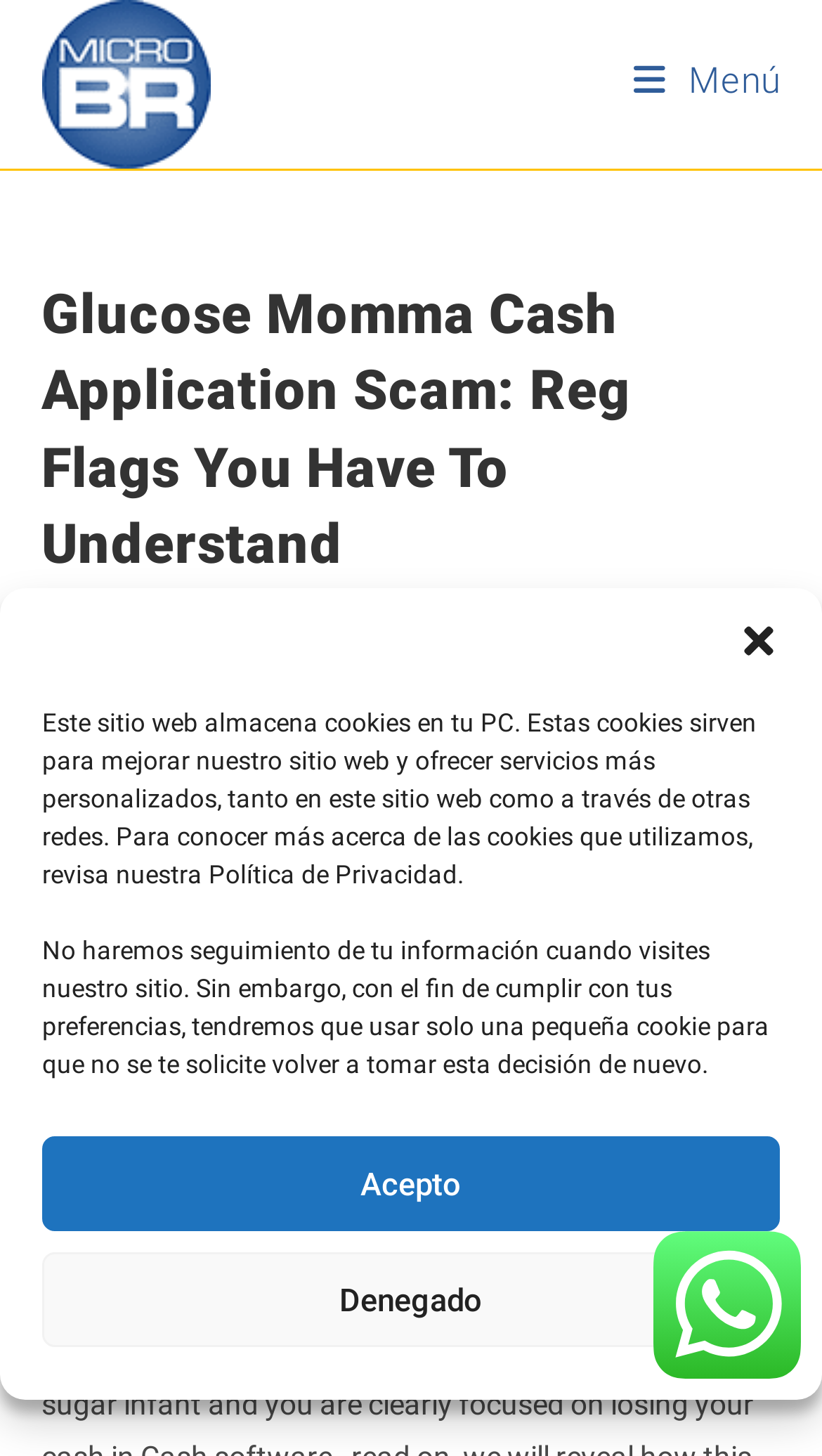Find the bounding box of the UI element described as: "Acepto". The bounding box coordinates should be given as four float values between 0 and 1, i.e., [left, top, right, bottom].

[0.051, 0.78, 0.949, 0.846]